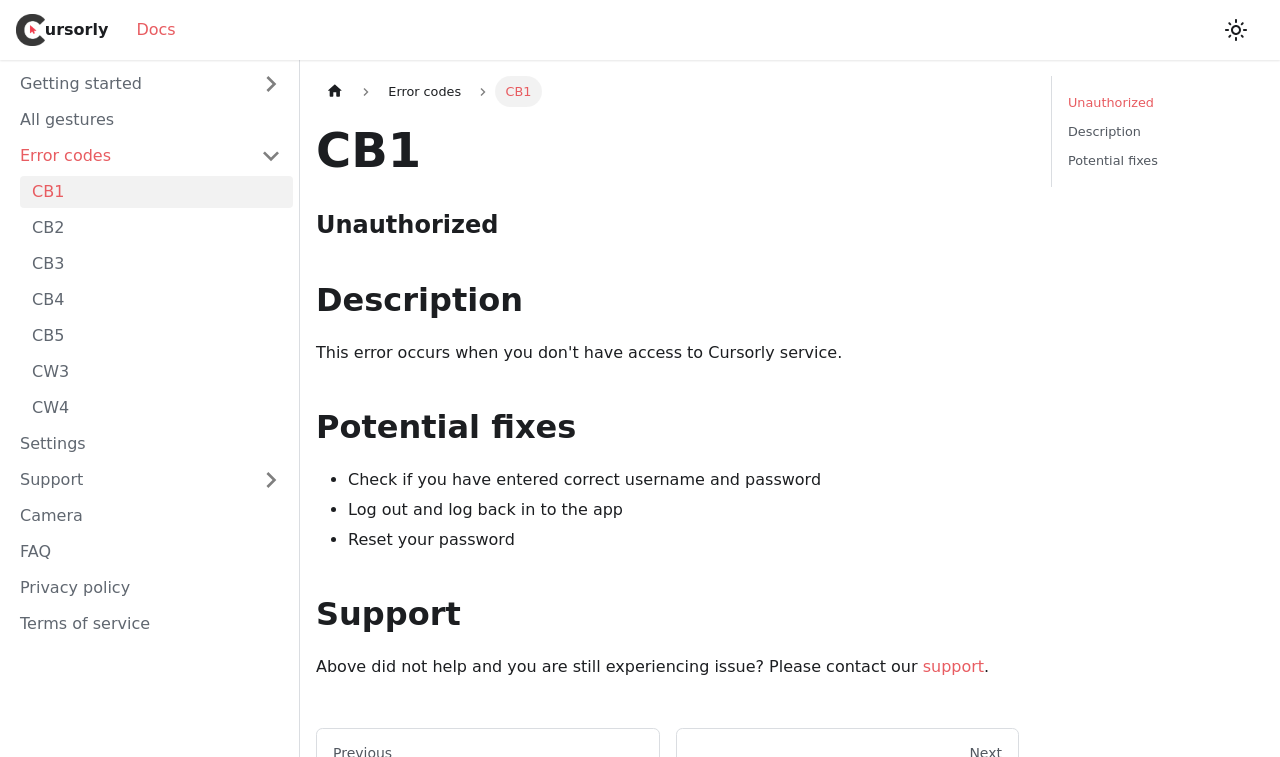What is the last link in the breadcrumbs navigation?
Based on the image, answer the question with as much detail as possible.

I looked at the breadcrumbs navigation and found that the last link is 'CB1' which is also the current page being described.